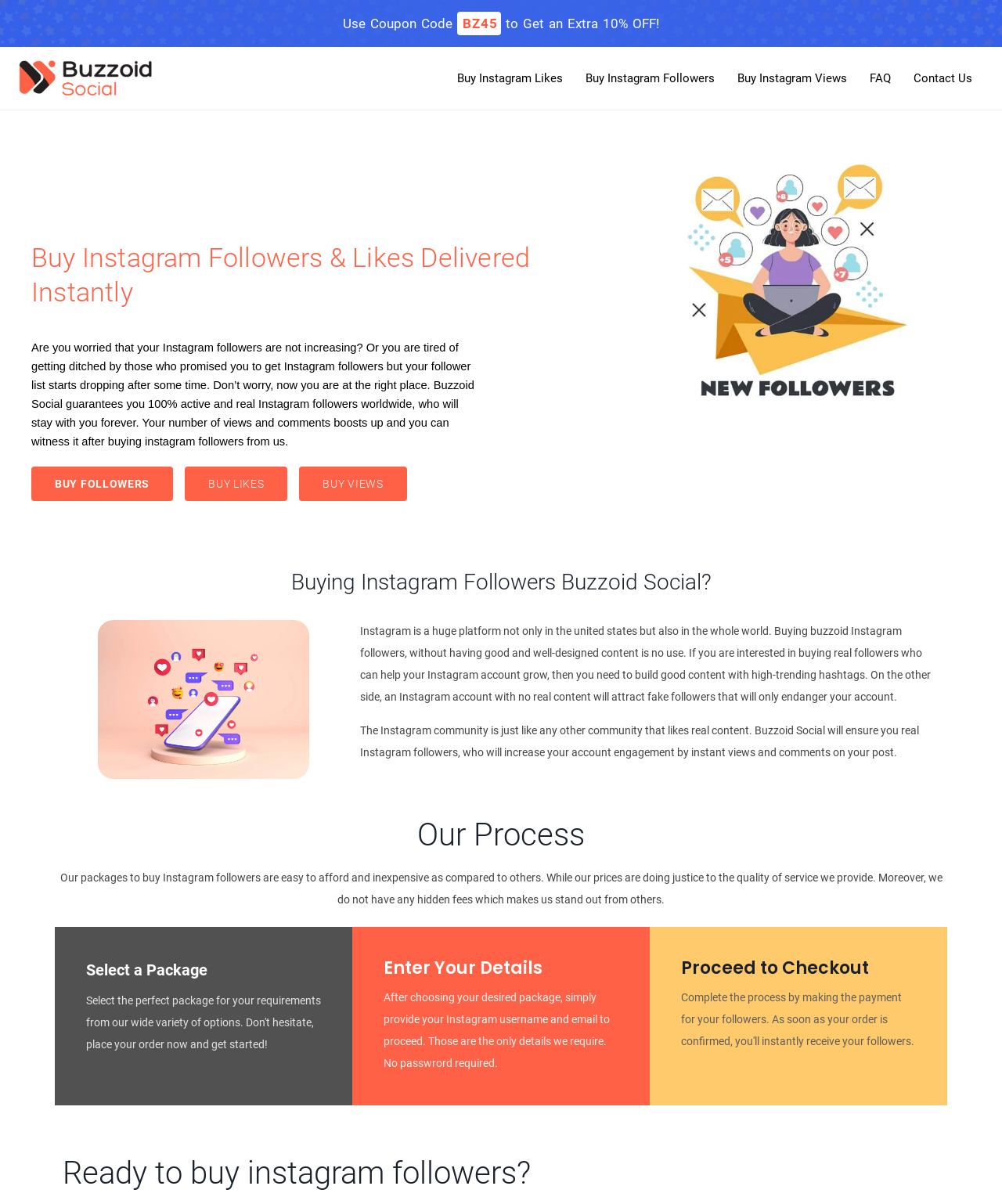Identify and provide the main heading of the webpage.

Buy Instagram Followers & Likes Delivered Instantly